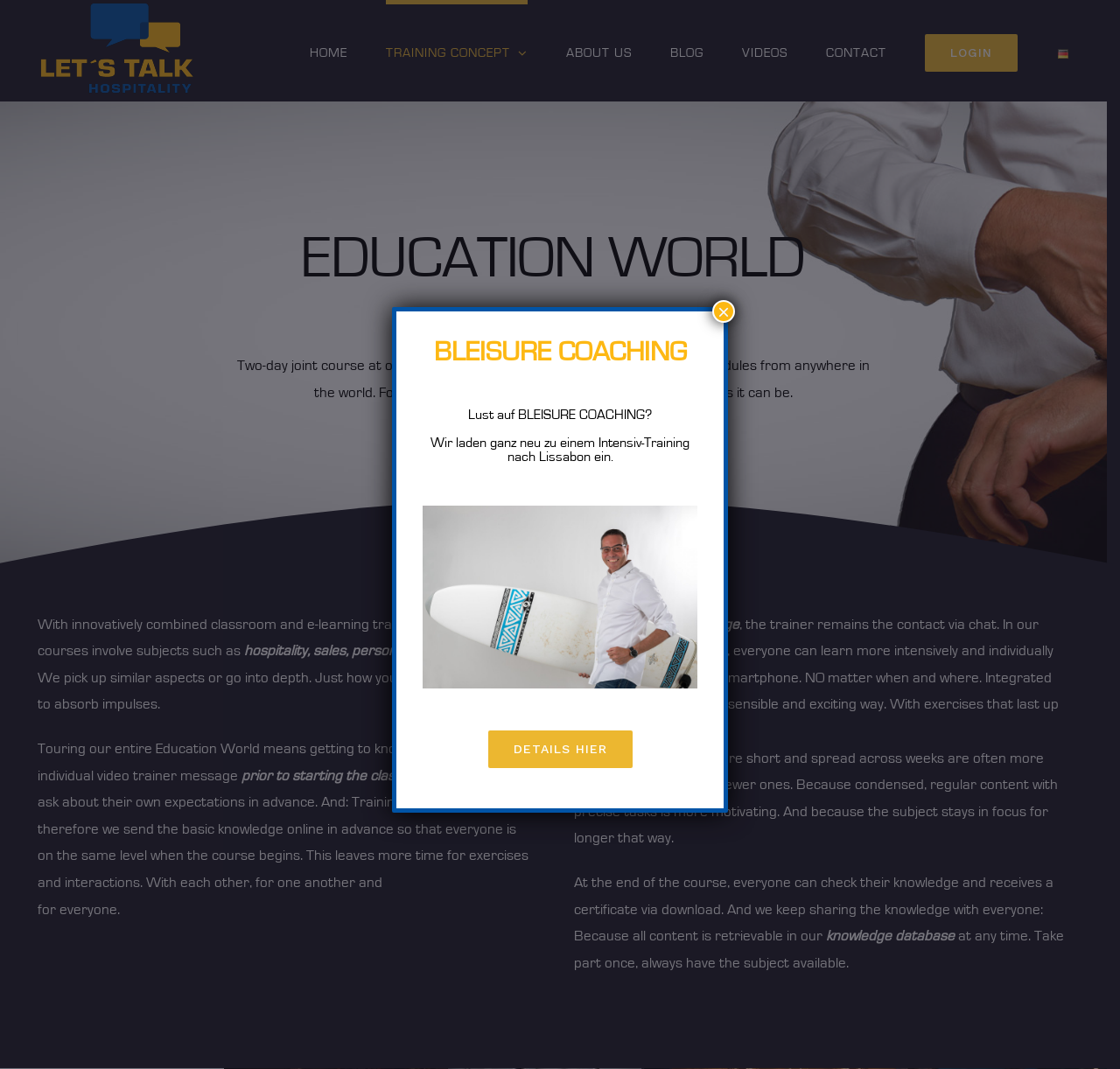Identify the bounding box coordinates of the element to click to follow this instruction: 'Click the 'LOGIN' link'. Ensure the coordinates are four float values between 0 and 1, provided as [left, top, right, bottom].

[0.825, 0.0, 0.908, 0.095]